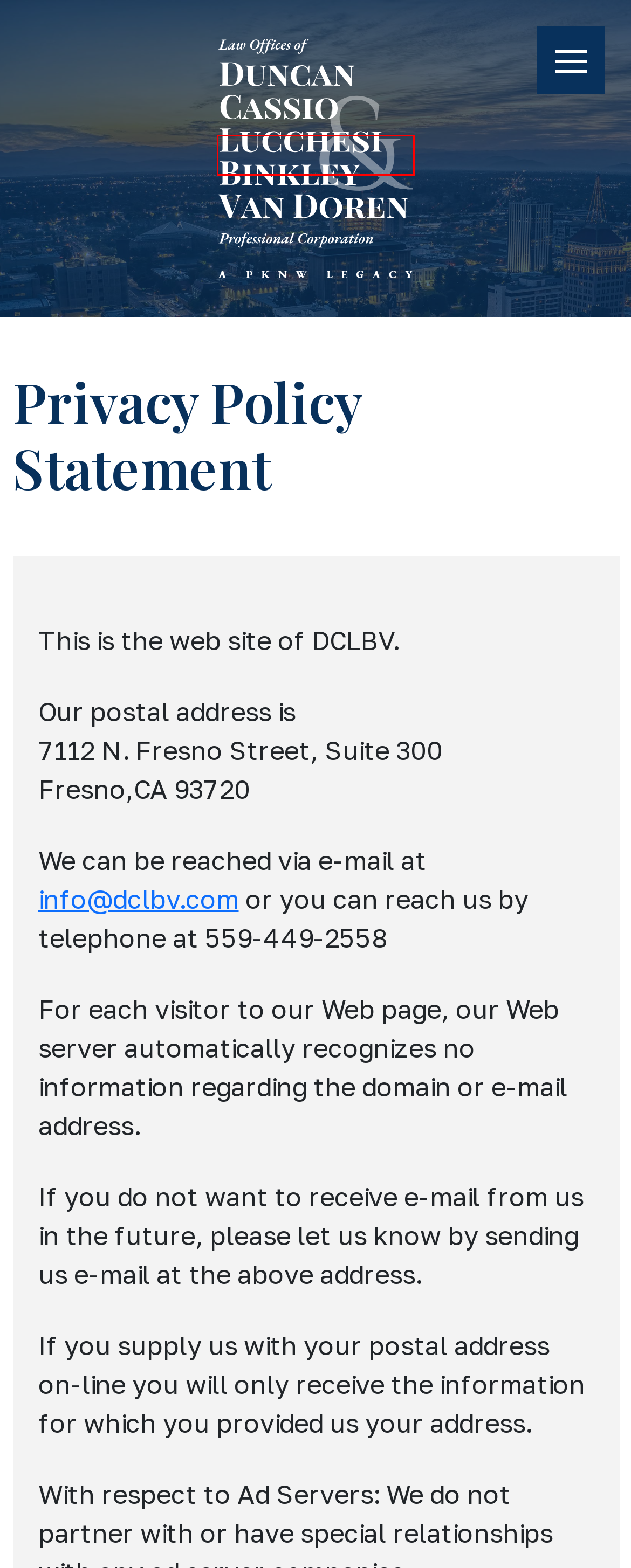Assess the screenshot of a webpage with a red bounding box and determine which webpage description most accurately matches the new page after clicking the element within the red box. Here are the options:
A. About - DCLBV
B. Contact Us - DCLBV
C. Referrals - DCLBV
D. Newsletters - DCLBV
E. Locations - DCLBV
F. Disclaimer - DCLBV
G. Law Offices of DCLBV - DCLBV
H. Our Attorneys - DCLBV

G